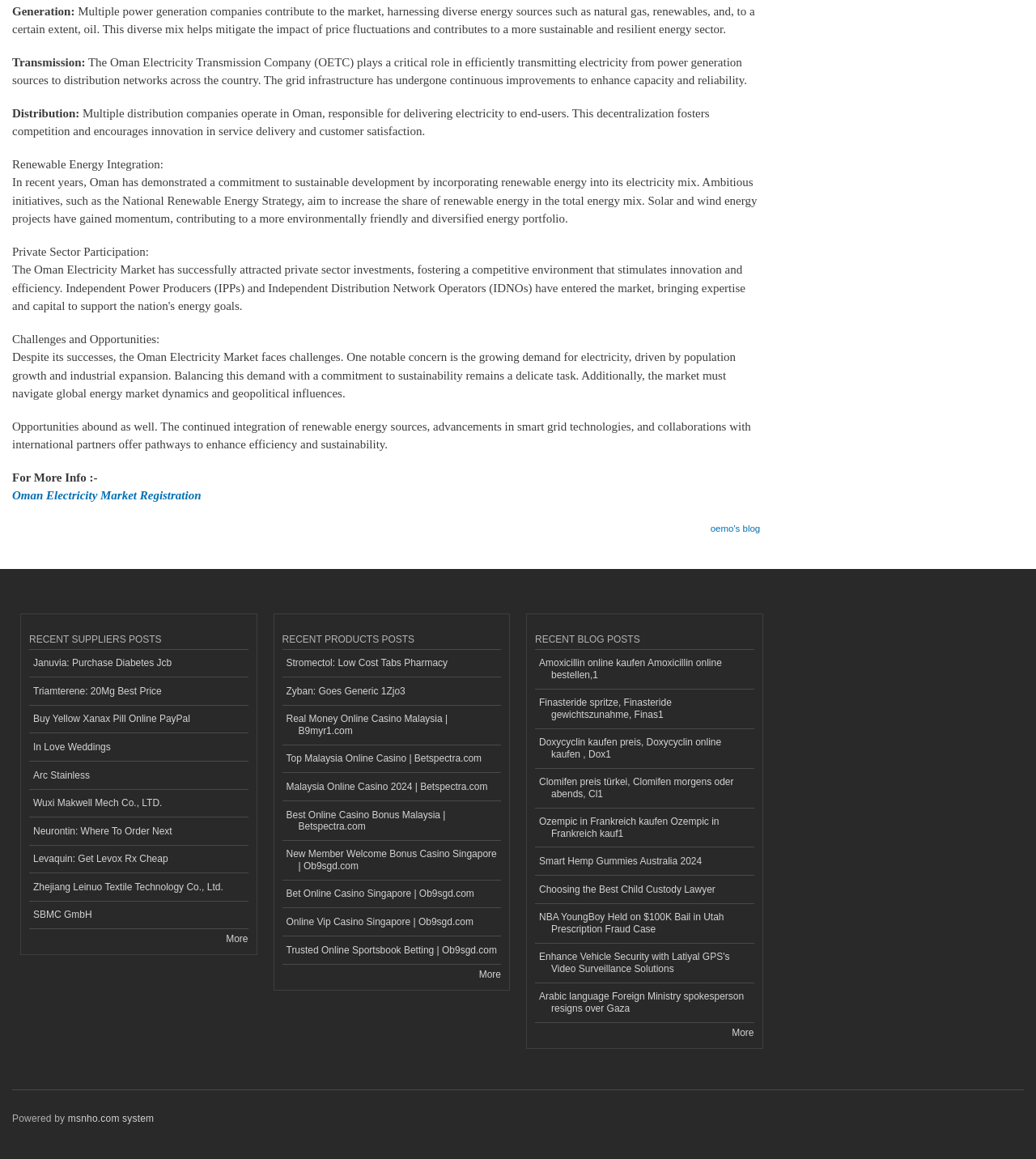Determine the bounding box coordinates for the HTML element mentioned in the following description: "The Daily". The coordinates should be a list of four floats ranging from 0 to 1, represented as [left, top, right, bottom].

None